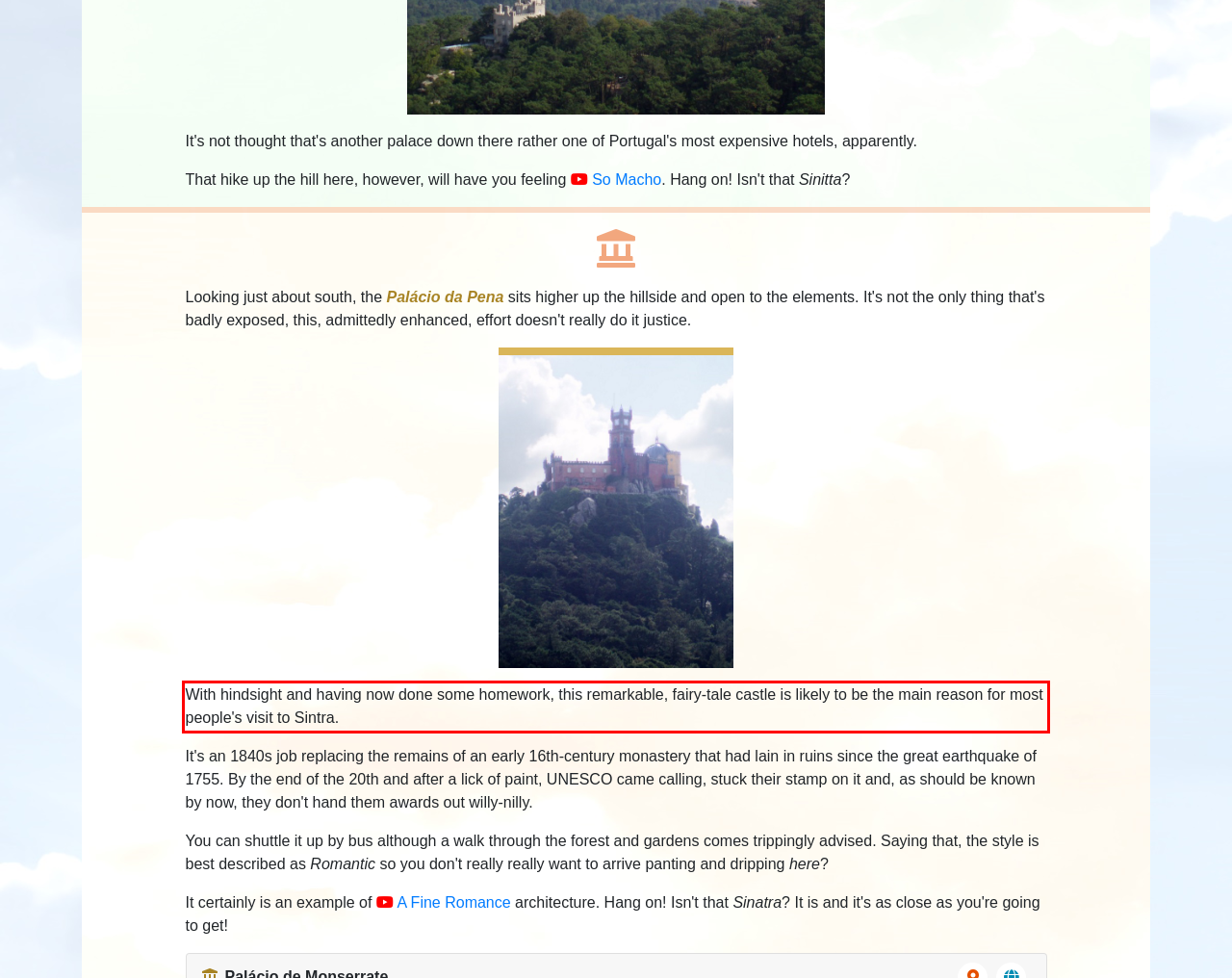Please use OCR to extract the text content from the red bounding box in the provided webpage screenshot.

With hindsight and having now done some homework, this remarkable, fairy-tale castle is likely to be the main reason for most people's visit to Sintra.